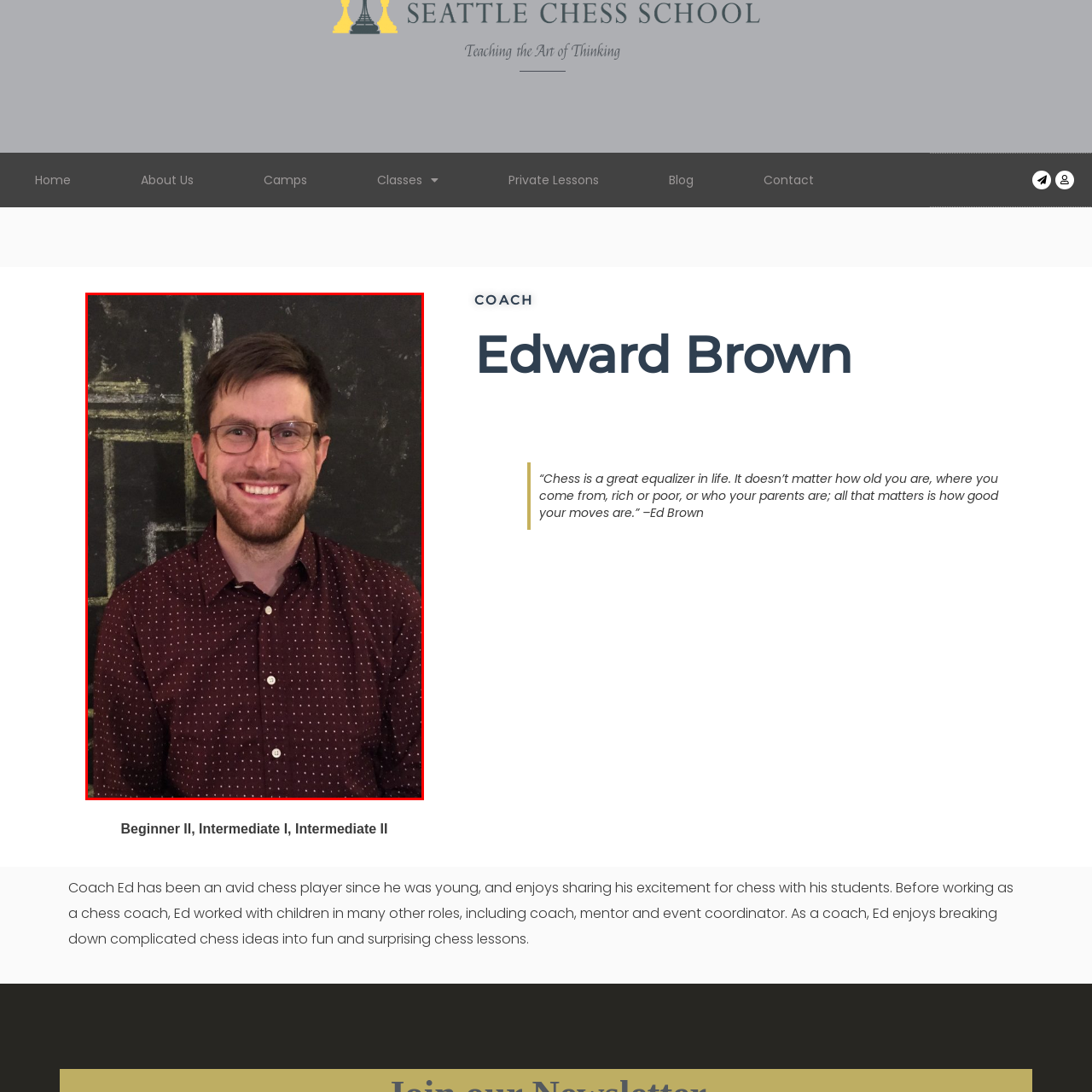Give a comprehensive description of the picture highlighted by the red border.

The image features a smiling young man with glasses, showcasing a friendly and approachable demeanor. He has short, dark hair and is wearing a maroon button-up shirt adorned with small white polka dots, which adds a casual yet professional touch to his appearance. The backdrop appears to be a chalkboard with faint chalk lines, suggesting a creative or educational environment. 

This individual is identified as Coach Ed, a passionate chess instructor who enjoys teaching students the nuances of chess. In his role, he emphasizes breaking down complex ideas into engaging and fun lessons, reflecting his dedication to making the game accessible to all. His philosophy is encapsulated in the quote, “Chess is a great equalizer in life. It doesn’t matter how old you are, where you come from, rich or poor, or who your parents are; all that matters is how good your moves are.” This statement highlights his belief in the universality of chess and its ability to connect people from diverse backgrounds. Overall, Coach Ed's enthusiasm for chess and commitment to teaching are evident in both his expression and the context presented in the image.